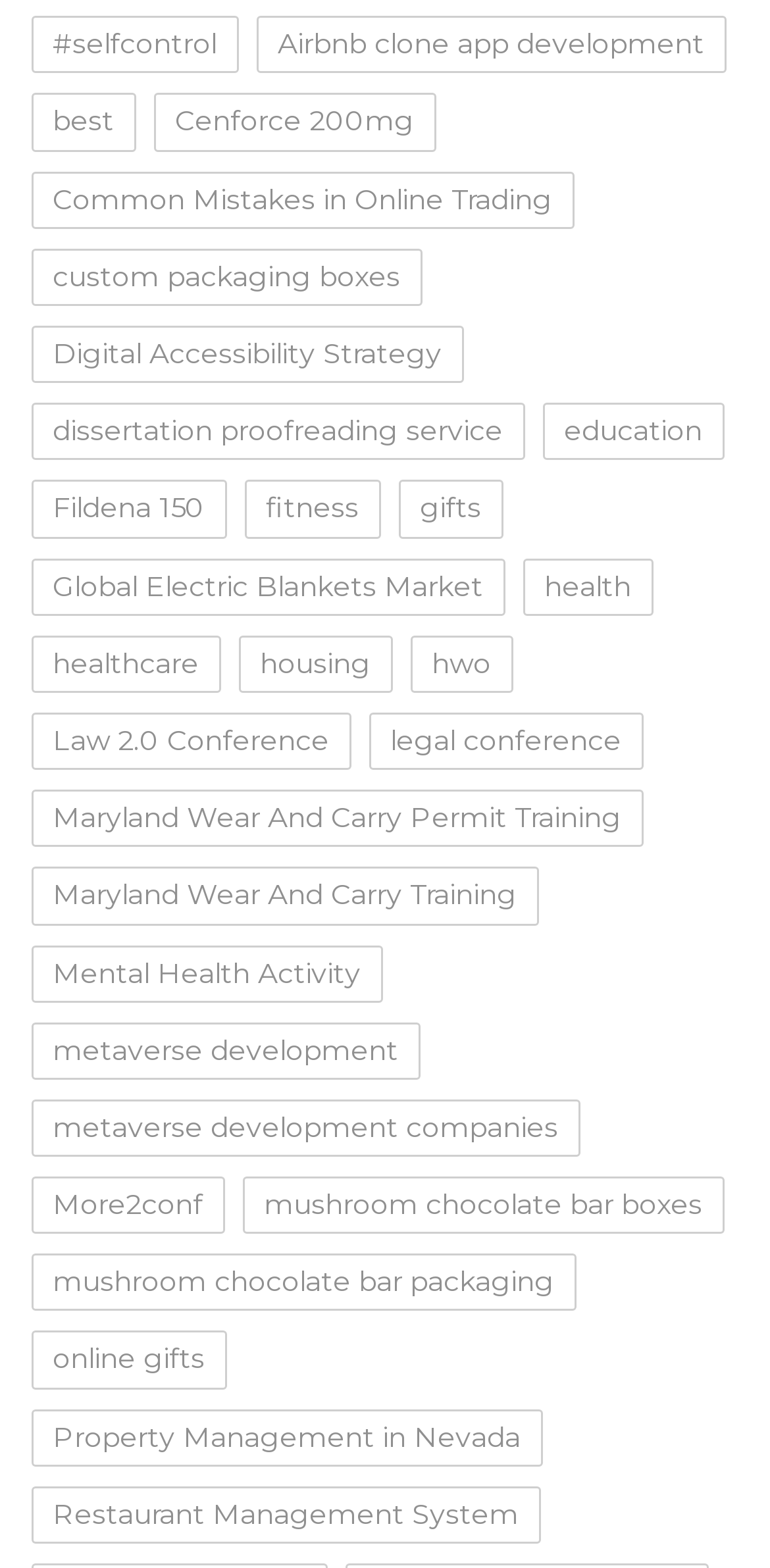Identify the bounding box coordinates for the UI element that matches this description: "Common Mistakes in Online Trading".

[0.04, 0.109, 0.745, 0.146]